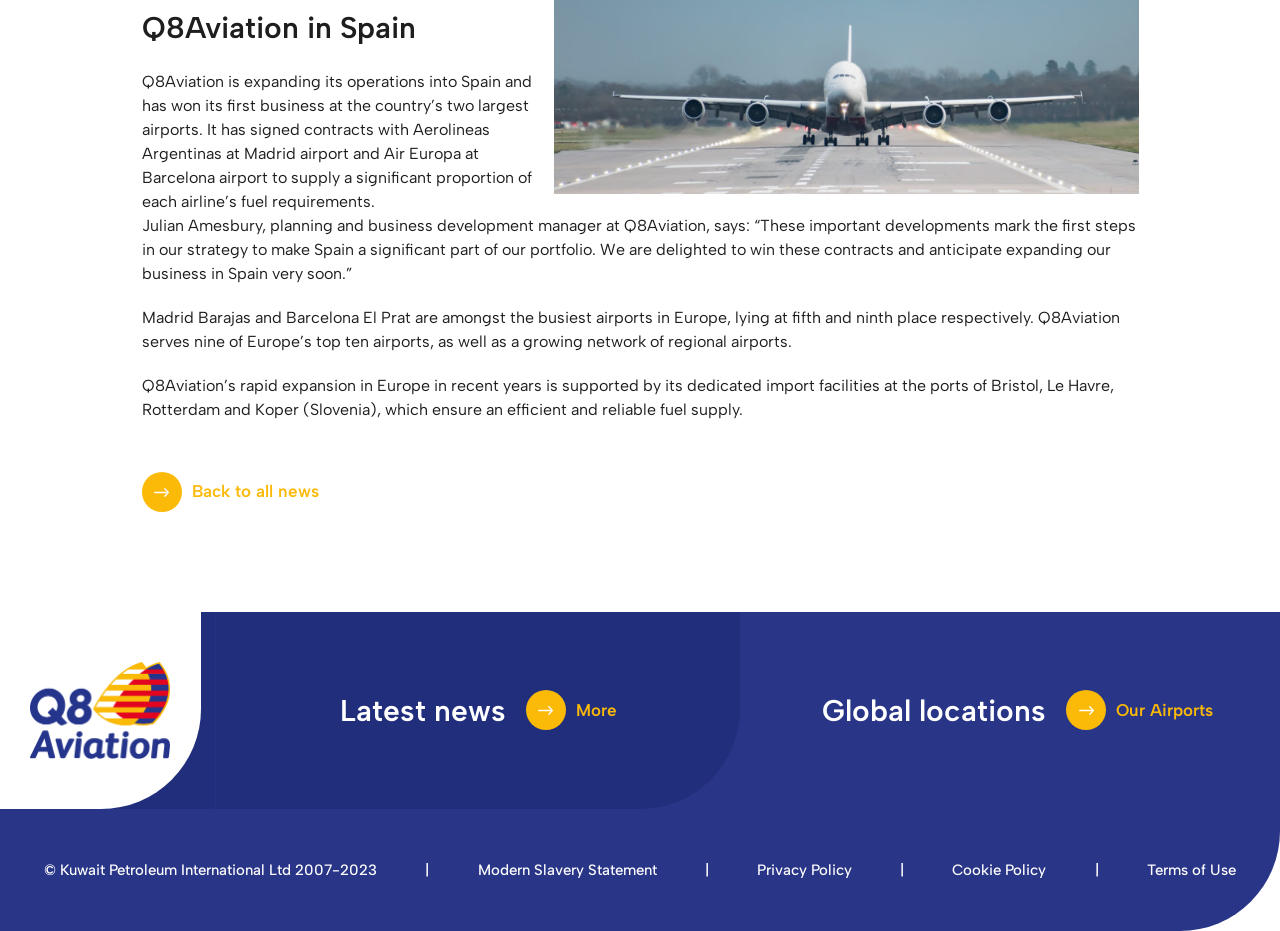Identify the bounding box for the described UI element. Provide the coordinates in (top-left x, top-left y, bottom-right x, bottom-right y) format with values ranging from 0 to 1: Cookie Policy

[0.744, 0.925, 0.818, 0.944]